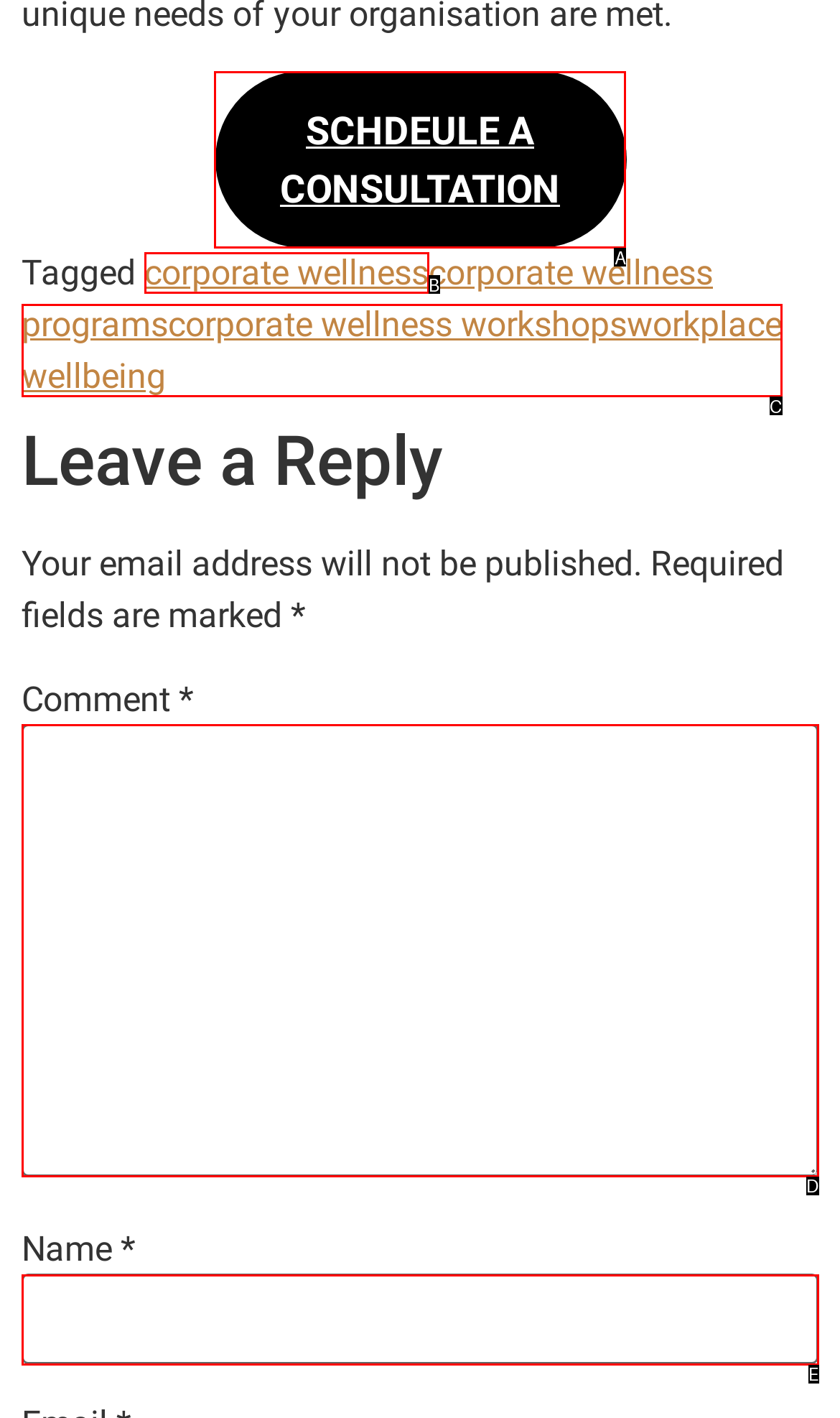From the given choices, determine which HTML element matches the description: workplace wellbeing. Reply with the appropriate letter.

C